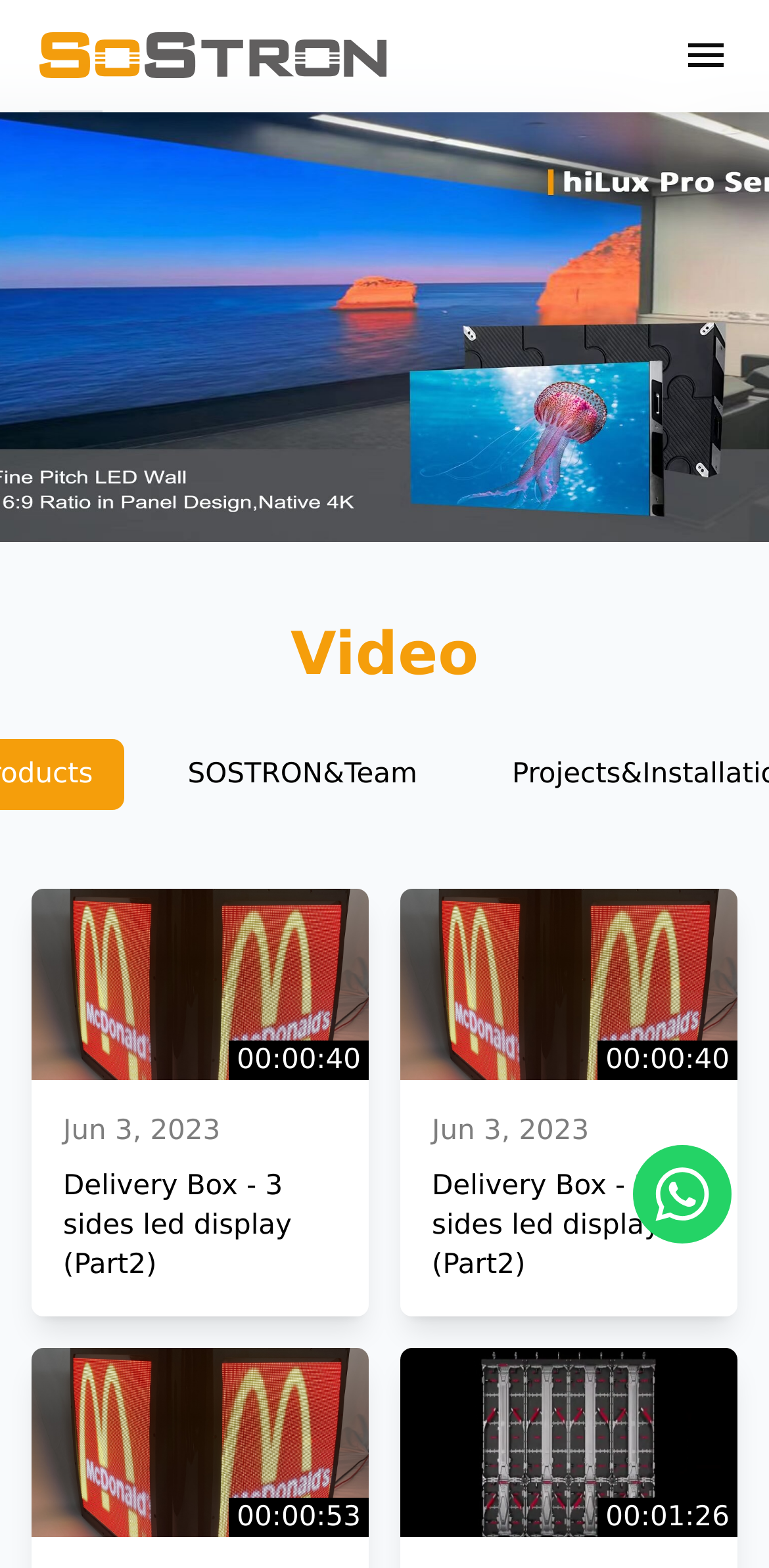Based on the description "parent_node: menu", find the bounding box of the specified UI element.

[0.051, 0.0, 0.503, 0.07]